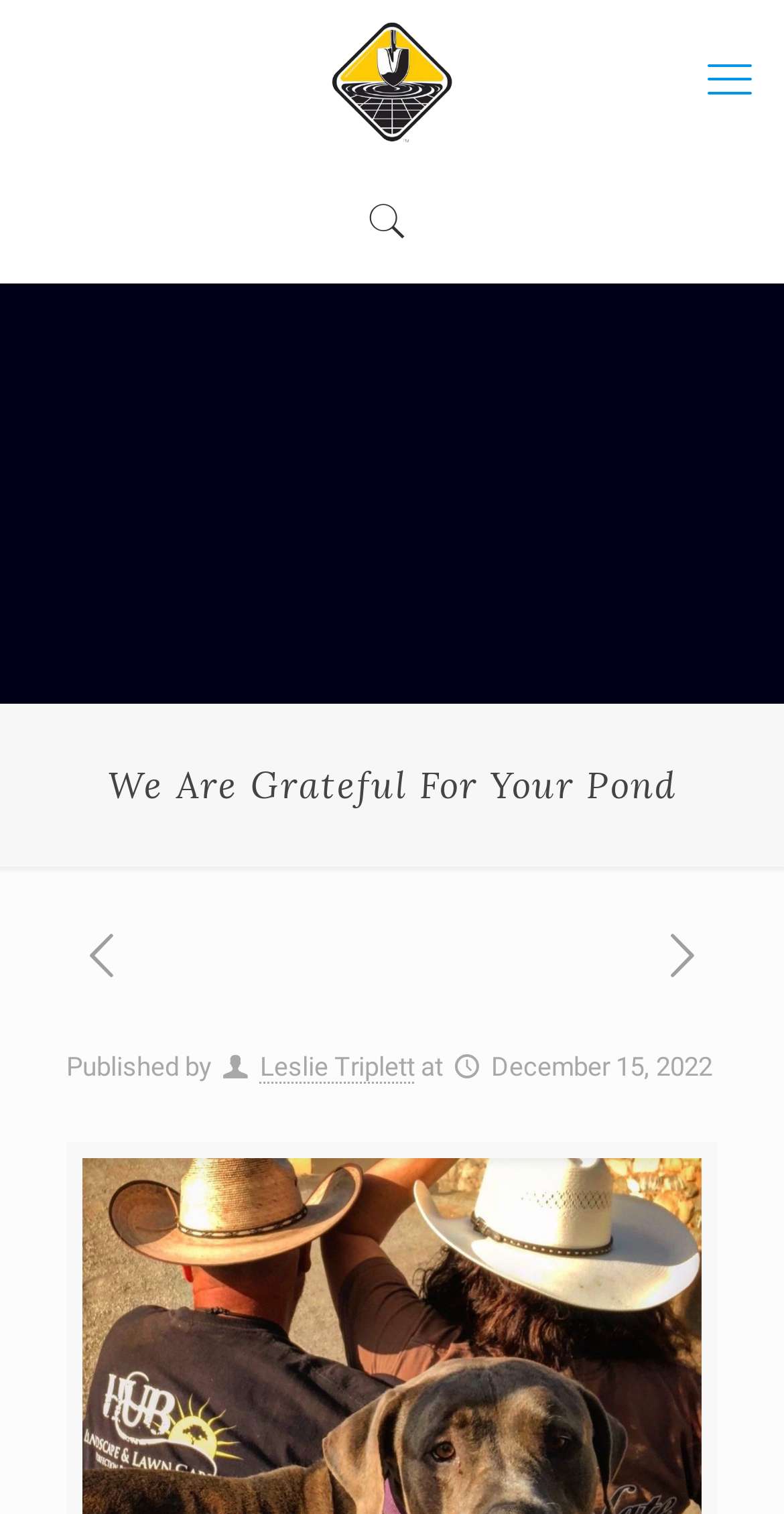Extract the main title from the webpage.

We Are Grateful For Your Pond